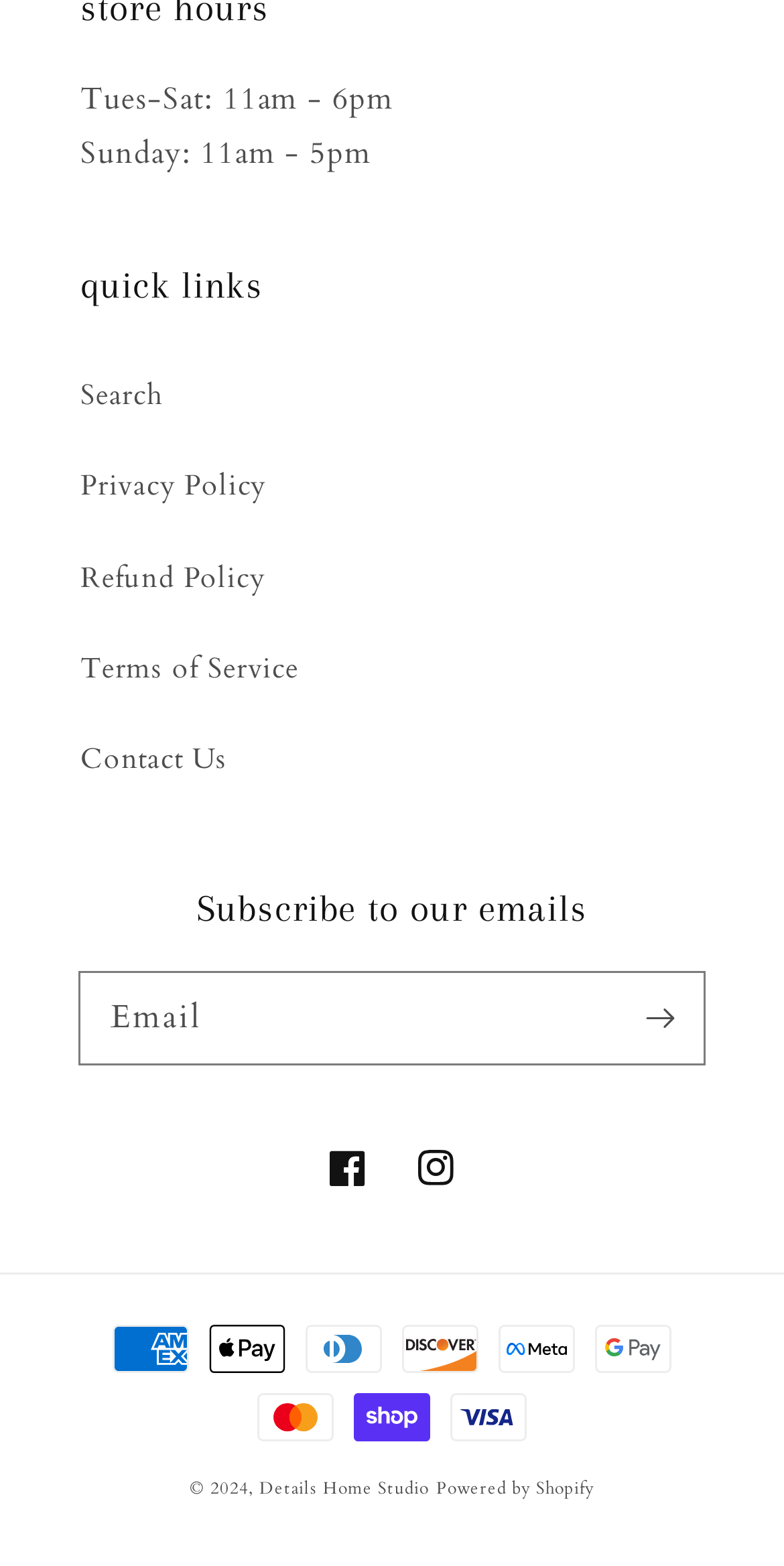Identify the bounding box coordinates of the clickable region necessary to fulfill the following instruction: "Subscribe to our emails". The bounding box coordinates should be four float numbers between 0 and 1, i.e., [left, top, right, bottom].

[0.103, 0.565, 0.897, 0.596]